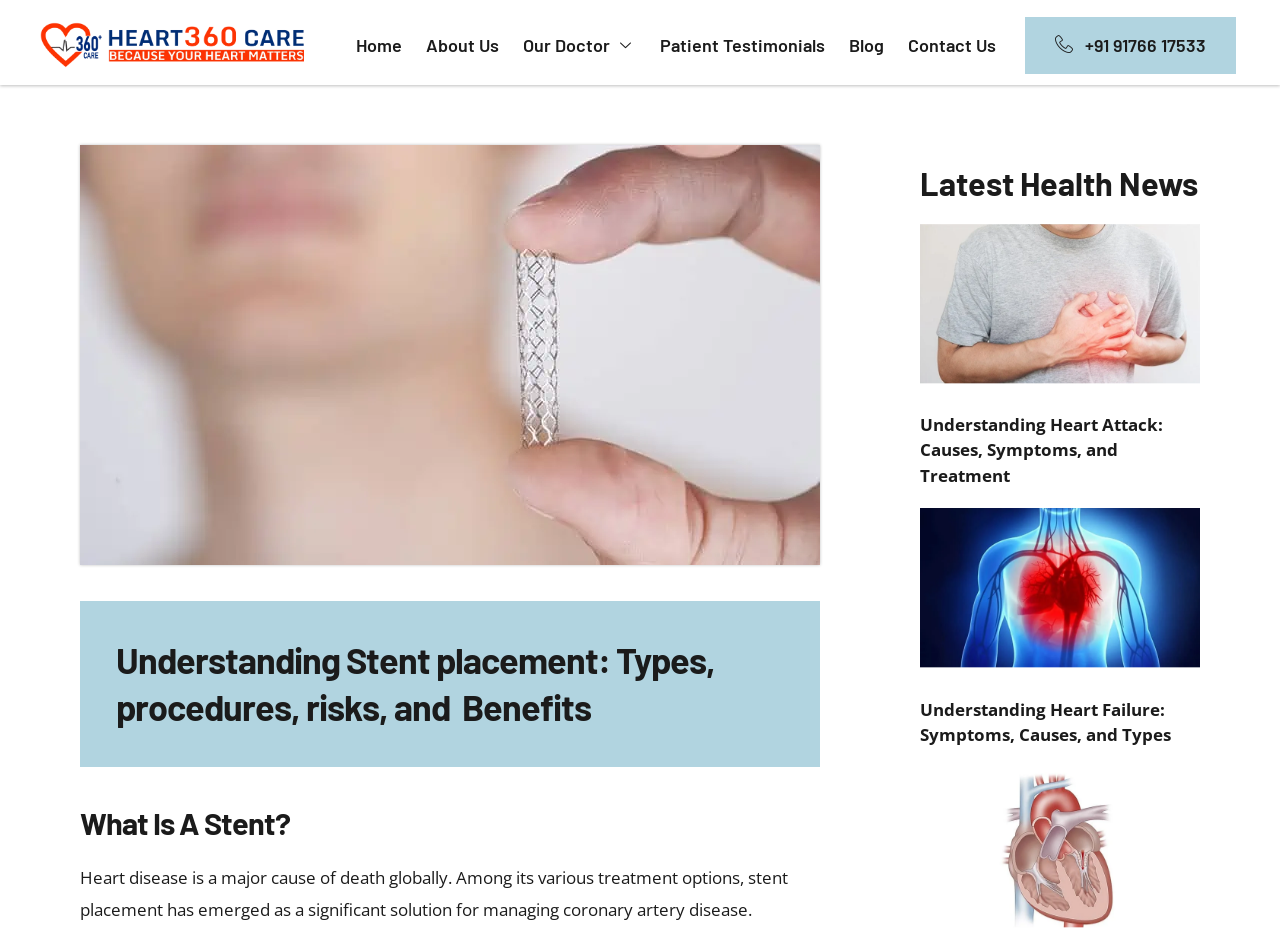Find the bounding box coordinates for the HTML element specified by: "+91 91766 17533".

[0.801, 0.018, 0.966, 0.078]